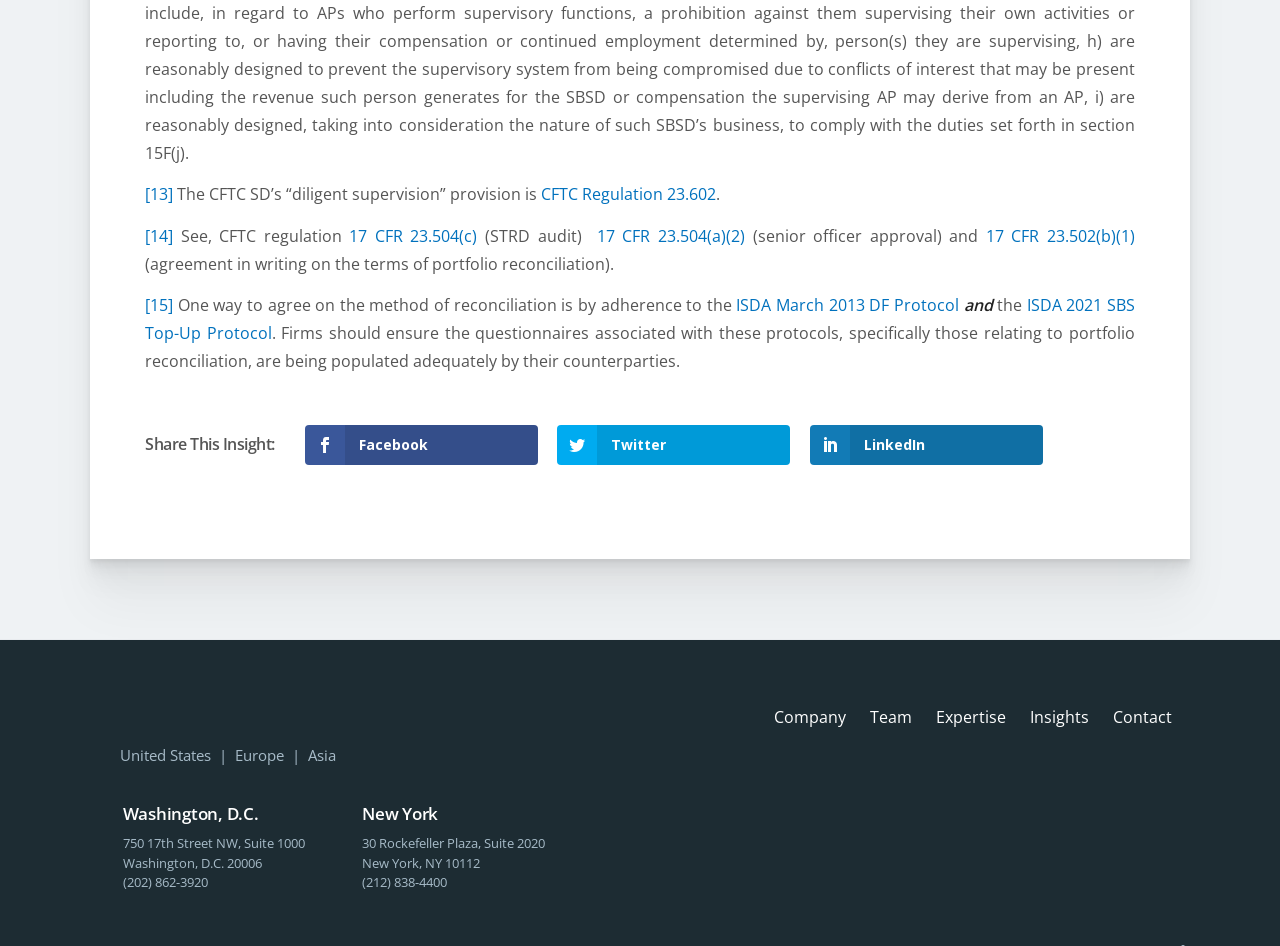Please answer the following question using a single word or phrase: 
How many social media links are present on the webpage?

3